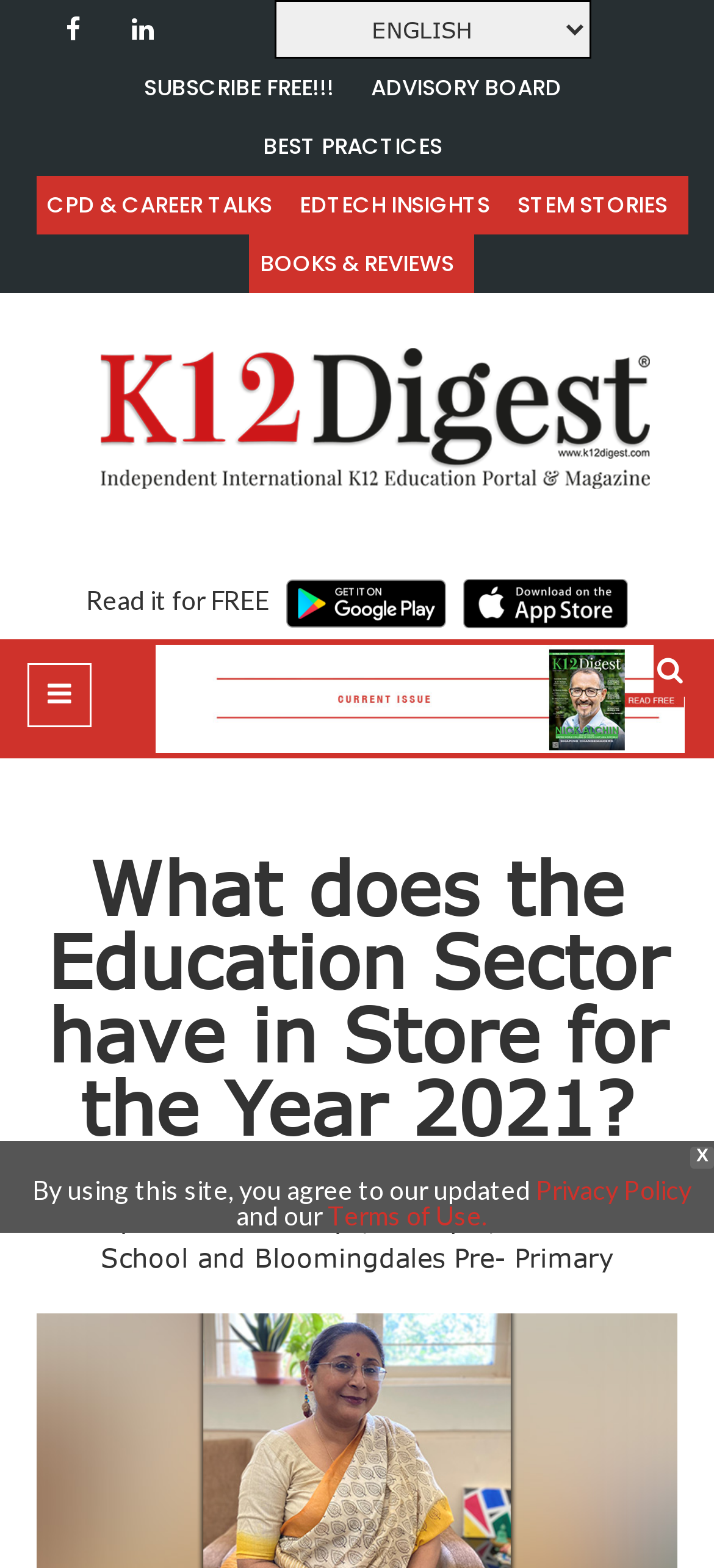Determine the bounding box coordinates of the element that should be clicked to execute the following command: "Subscribe for free".

[0.199, 0.037, 0.471, 0.075]